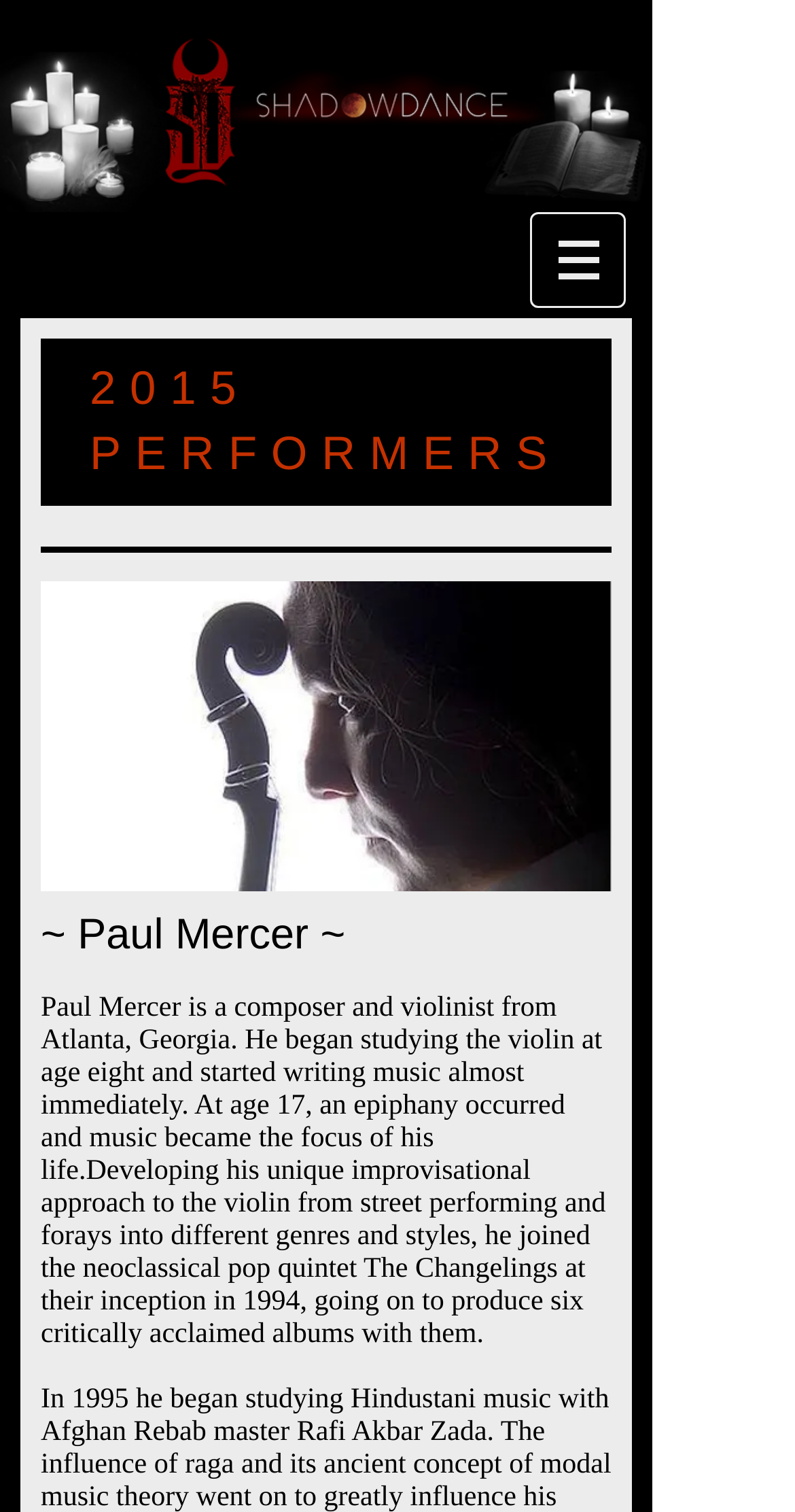At what age did Paul Mercer start writing music?
Carefully examine the image and provide a detailed answer to the question.

According to the webpage, Paul Mercer started studying the violin at age eight and started writing music almost immediately, which can be found in the StaticText element that describes his biography.